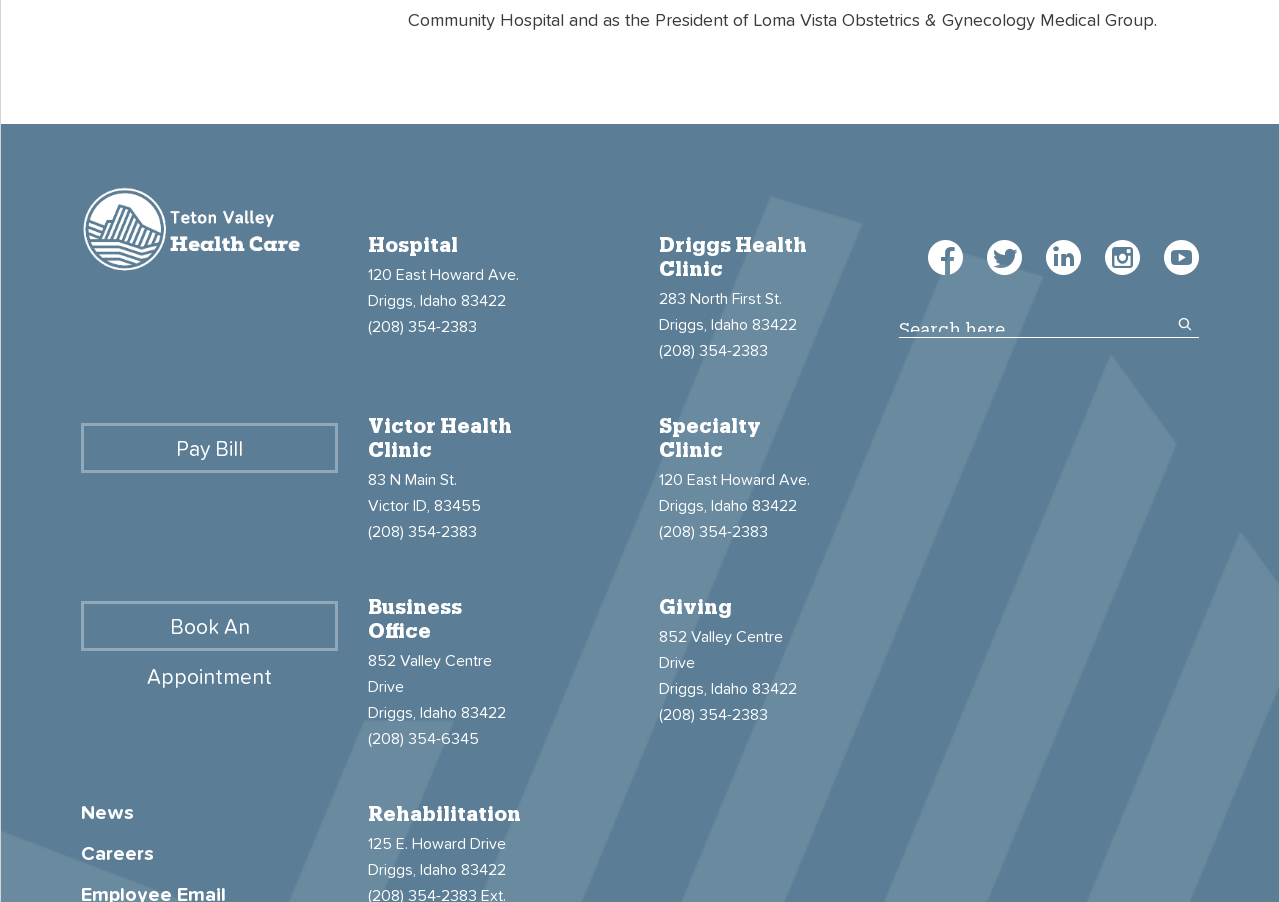Please determine the bounding box coordinates of the element to click in order to execute the following instruction: "Search in the search box". The coordinates should be four float numbers between 0 and 1, specified as [left, top, right, bottom].

None